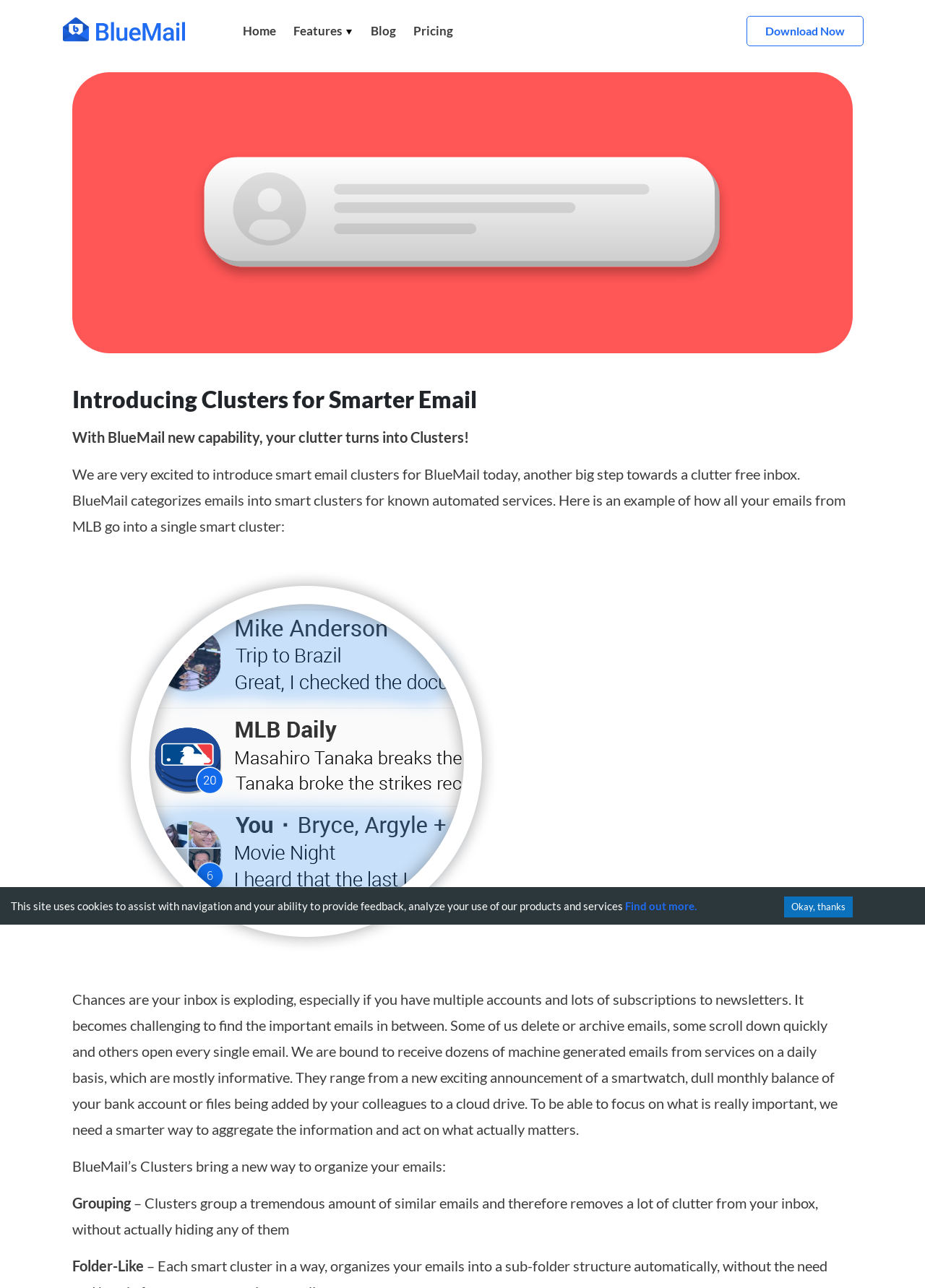What type of emails are grouped by BlueMail's Clusters?
Answer the question with just one word or phrase using the image.

Machine generated emails